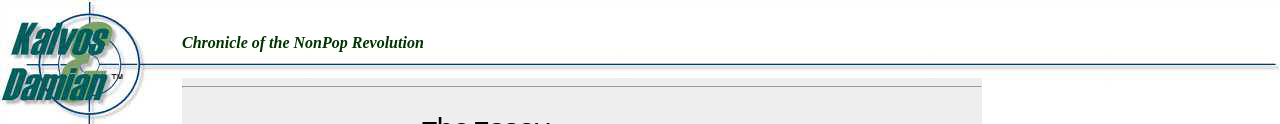What is the shape of the motif in the banner?
From the image, respond using a single word or phrase.

circular